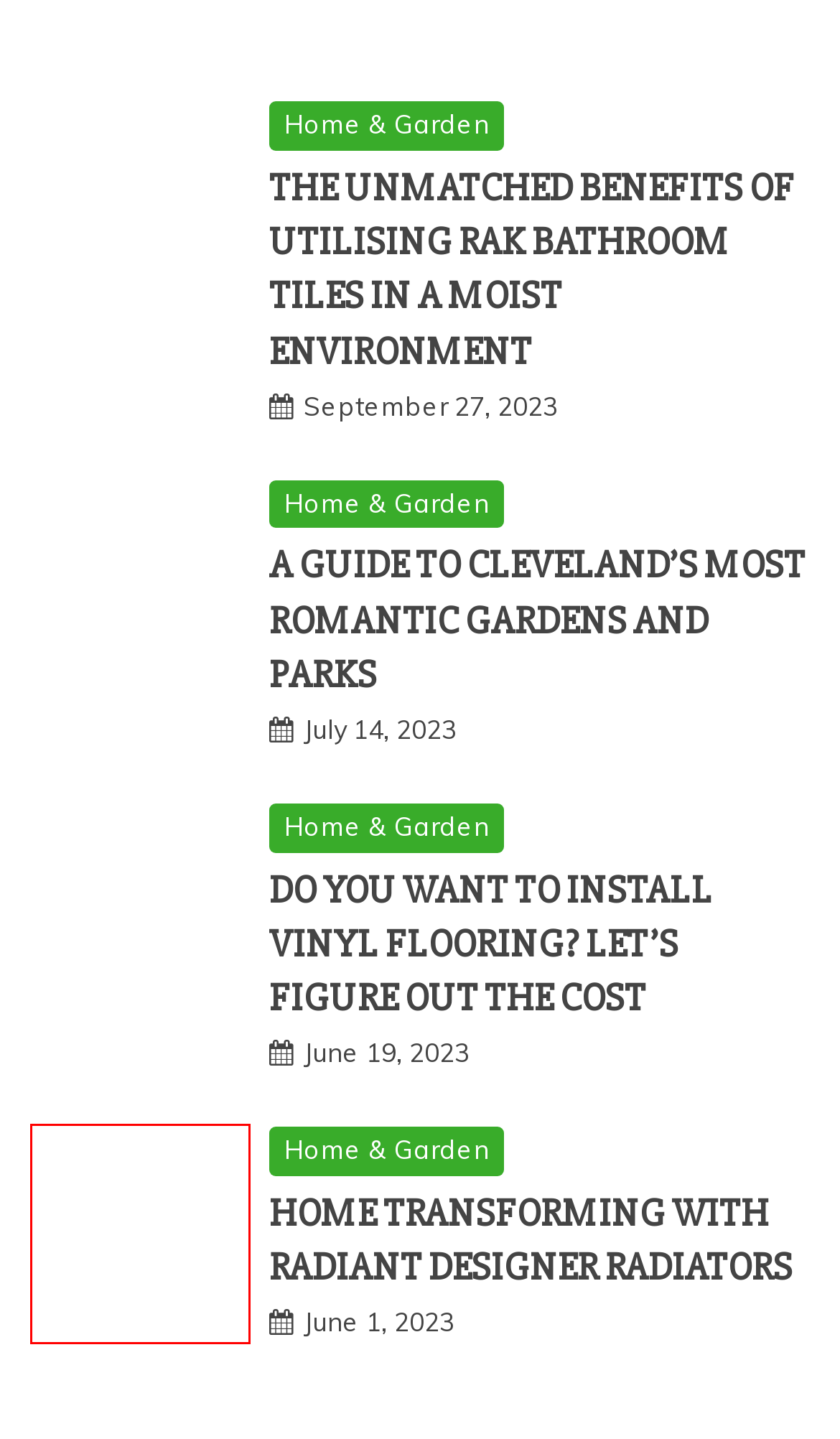Given a screenshot of a webpage with a red bounding box around an element, choose the most appropriate webpage description for the new page displayed after clicking the element within the bounding box. Here are the candidates:
A. The Unmatched Benefits of Utilising RAK Bathroom Tiles in a Moist Environment
B. Disclaimer
C. MeceDorama Team | Mecedorama - Latest News & Online Unbiased Reviews
D. eCash | Wealth Redefined
E. A Guide to Cleveland's Most Romantic Gardens and Parks
F. Do You Want to Install Vinyl Flooring? Let’s Figure Out the Cost
G. Home Transforming with Radiant Designer Radiators
H. Review Guidelines

G